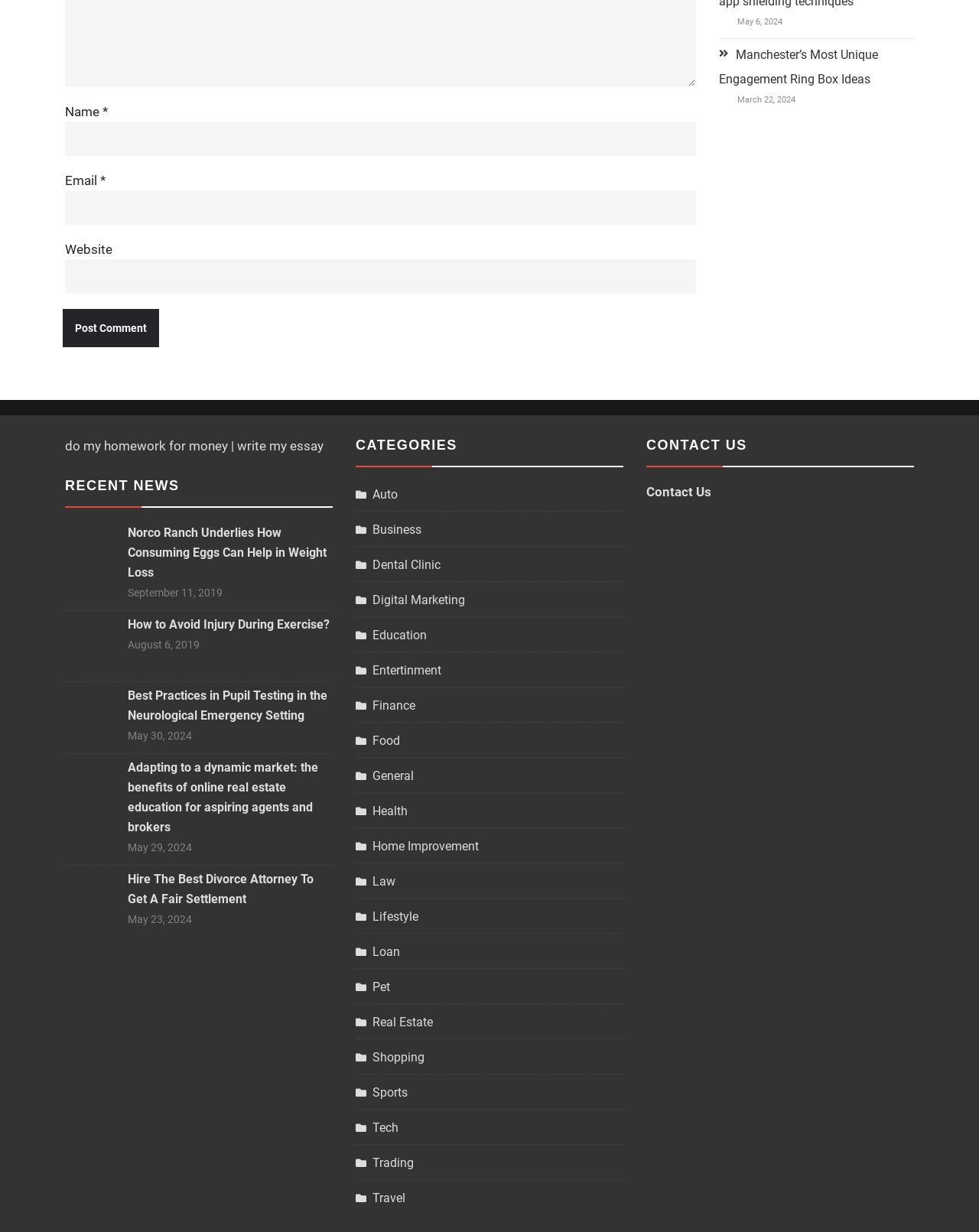Please find the bounding box coordinates of the element that needs to be clicked to perform the following instruction: "Enter your name". The bounding box coordinates should be four float numbers between 0 and 1, represented as [left, top, right, bottom].

[0.066, 0.099, 0.711, 0.127]